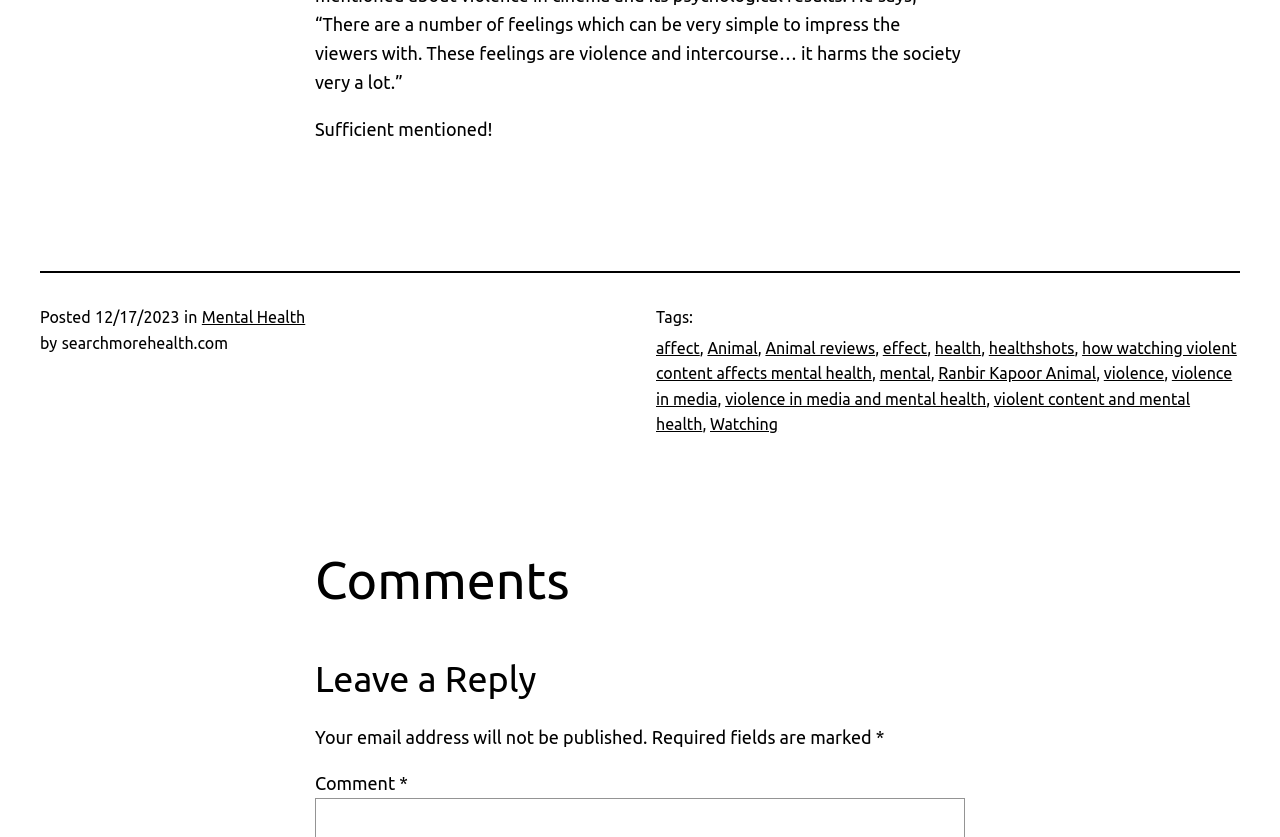Please identify the bounding box coordinates of the element's region that needs to be clicked to fulfill the following instruction: "Click on the 'affect' tag". The bounding box coordinates should consist of four float numbers between 0 and 1, i.e., [left, top, right, bottom].

[0.512, 0.404, 0.547, 0.426]